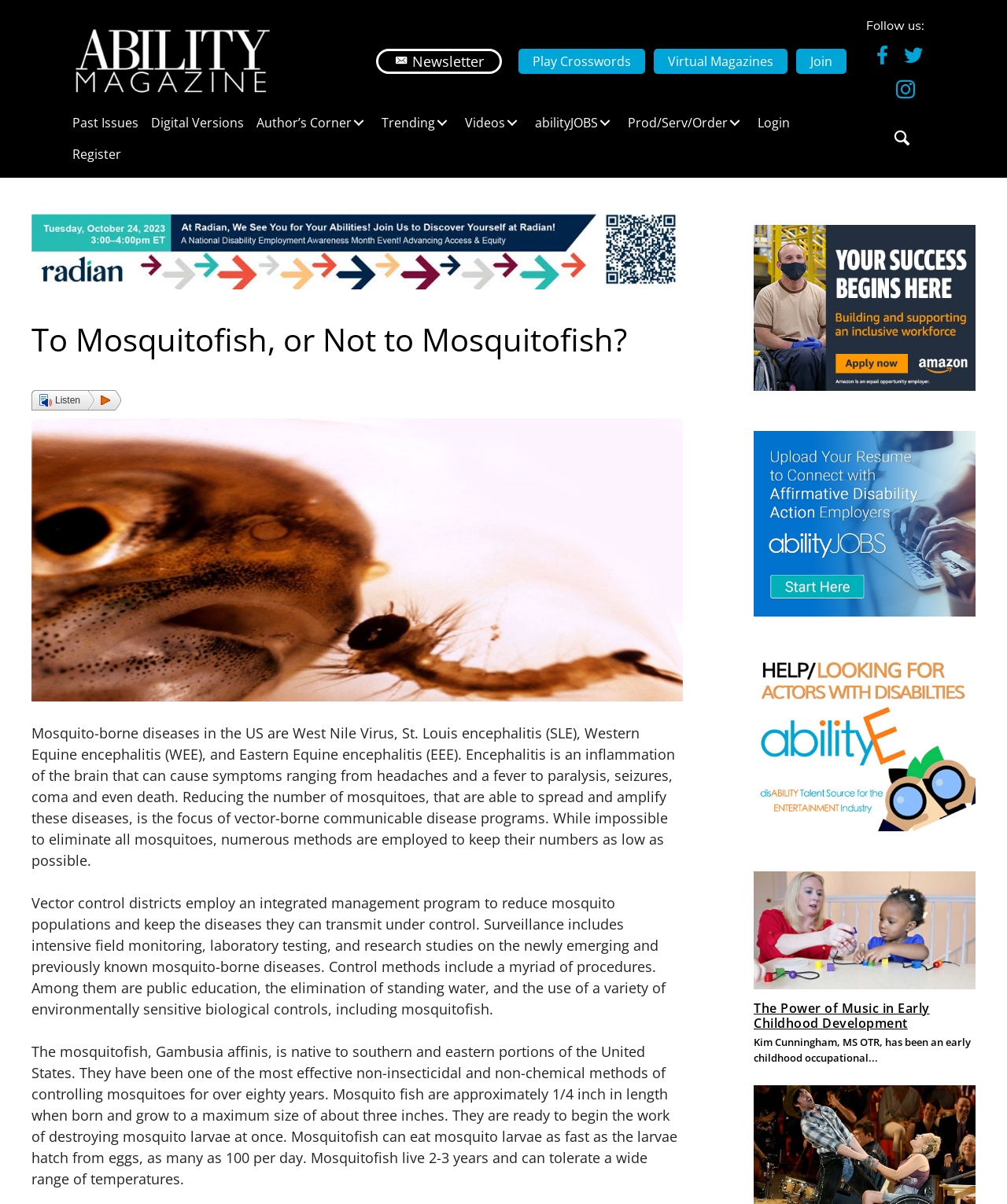What is the purpose of mosquitofish?
Could you answer the question with a detailed and thorough explanation?

According to the text on the webpage, mosquitofish are used to control mosquito populations and prevent the spread of diseases. They are able to eat up to 100 mosquito larvae per day, making them an effective method of controlling mosquito populations.